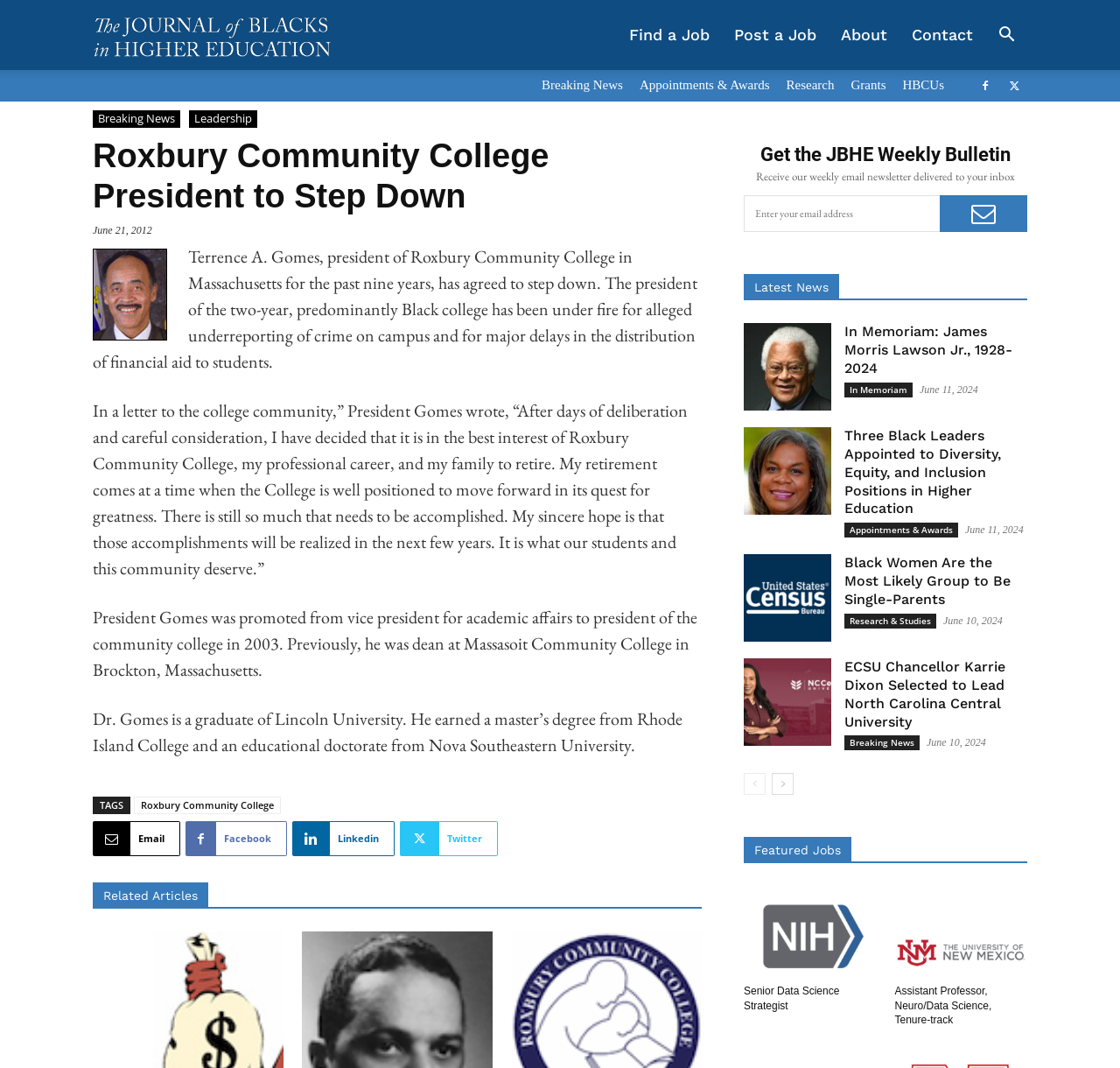Can you determine the bounding box coordinates of the area that needs to be clicked to fulfill the following instruction: "Apply for the 'Senior Data Science Strategist' job"?

[0.664, 0.83, 0.782, 0.915]